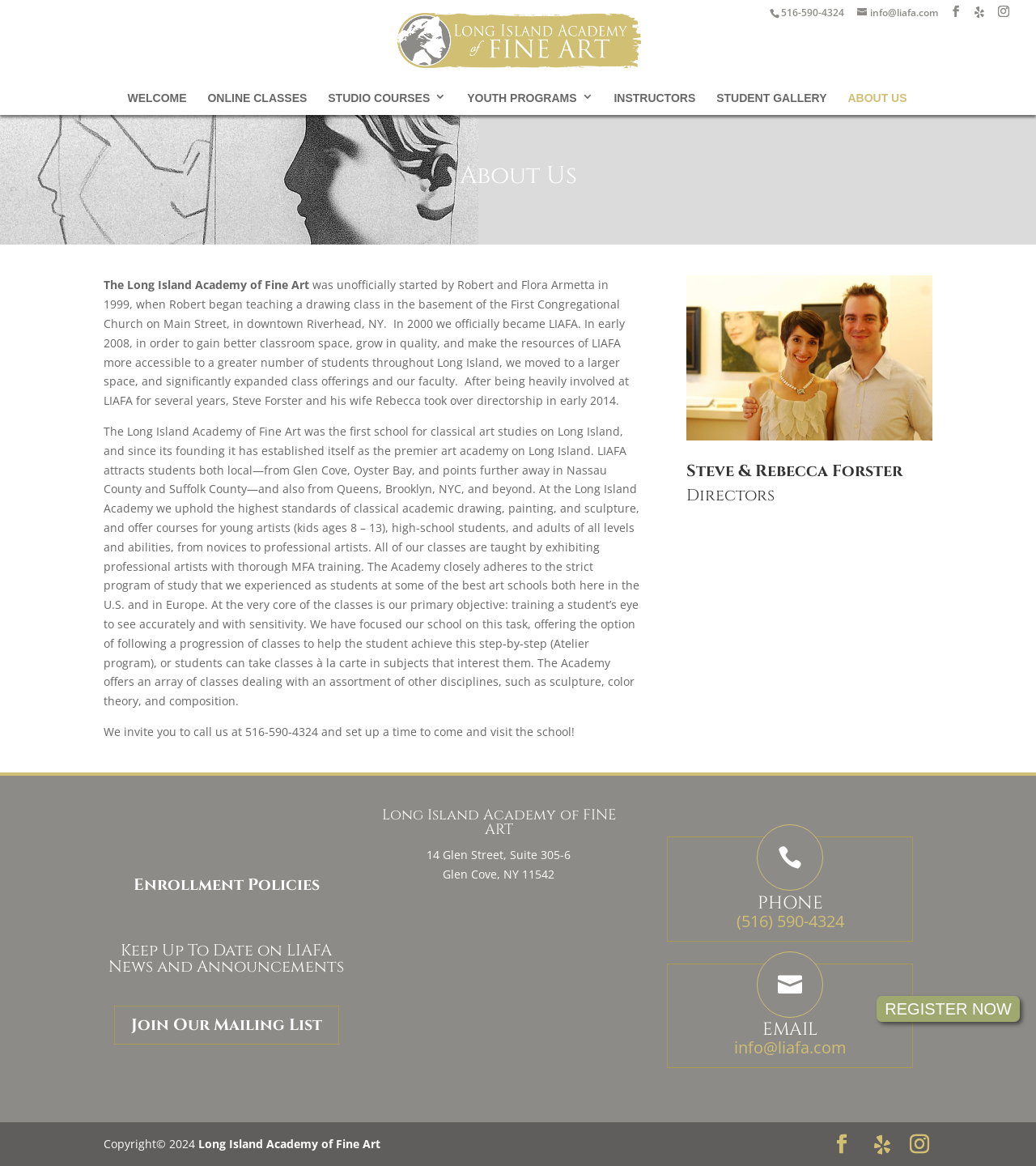Identify the bounding box coordinates for the UI element described by the following text: "(516) 590-4324". Provide the coordinates as four float numbers between 0 and 1, in the format [left, top, right, bottom].

[0.711, 0.78, 0.815, 0.799]